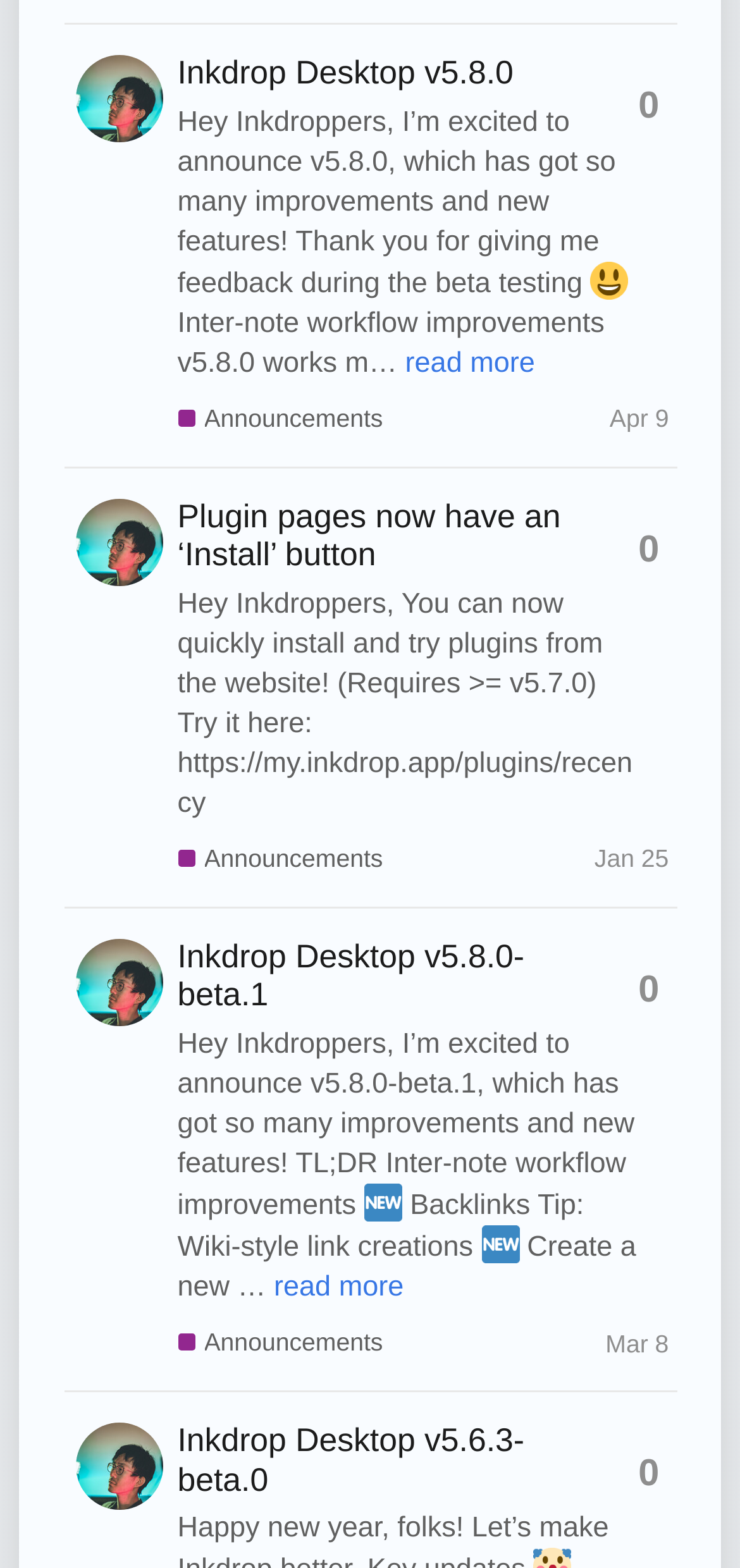Answer succinctly with a single word or phrase:
Who is the author of the announcements?

craftzdog